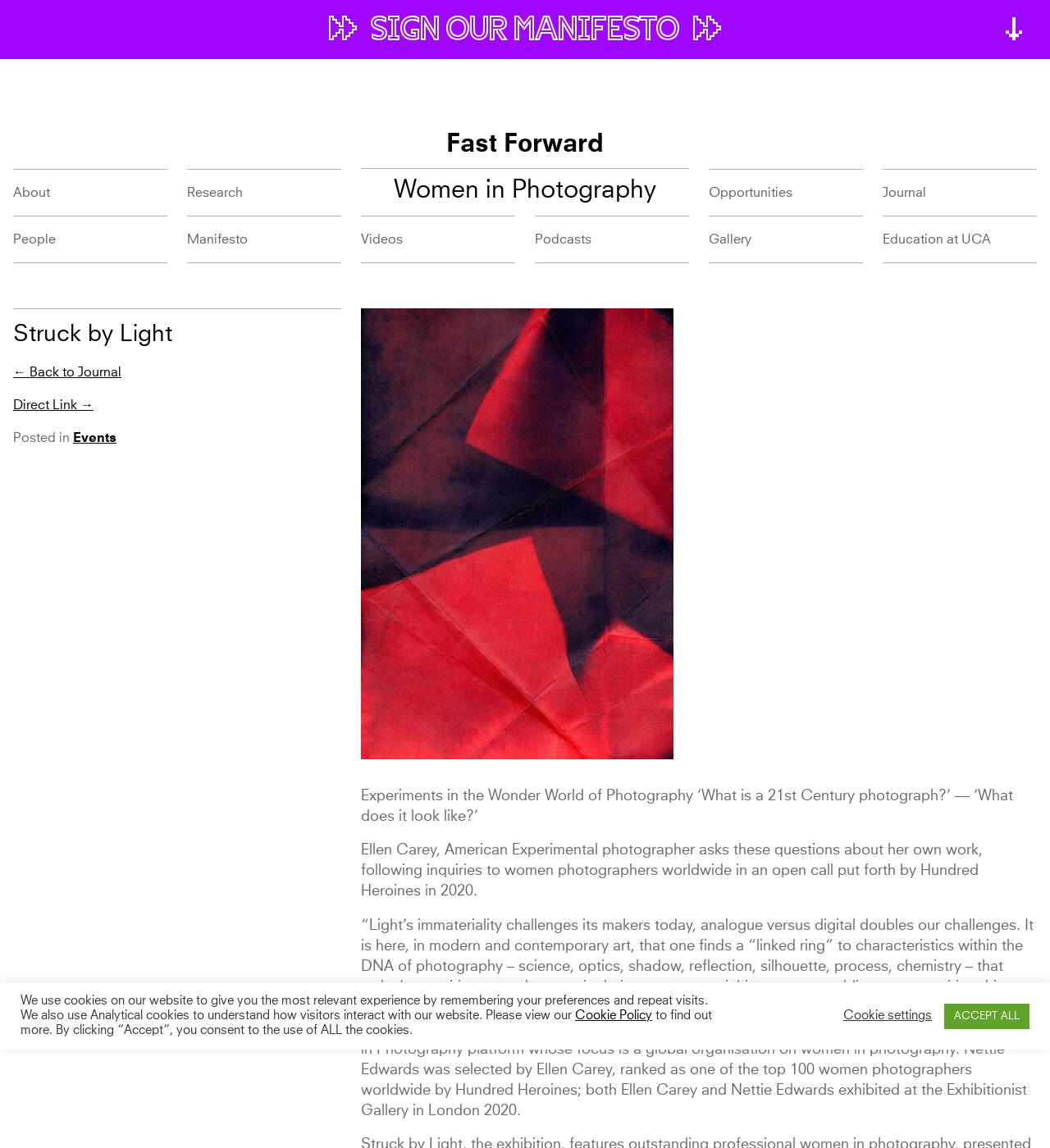Respond to the question below with a concise word or phrase:
Who is the American Experimental photographer mentioned in the article?

Ellen Carey